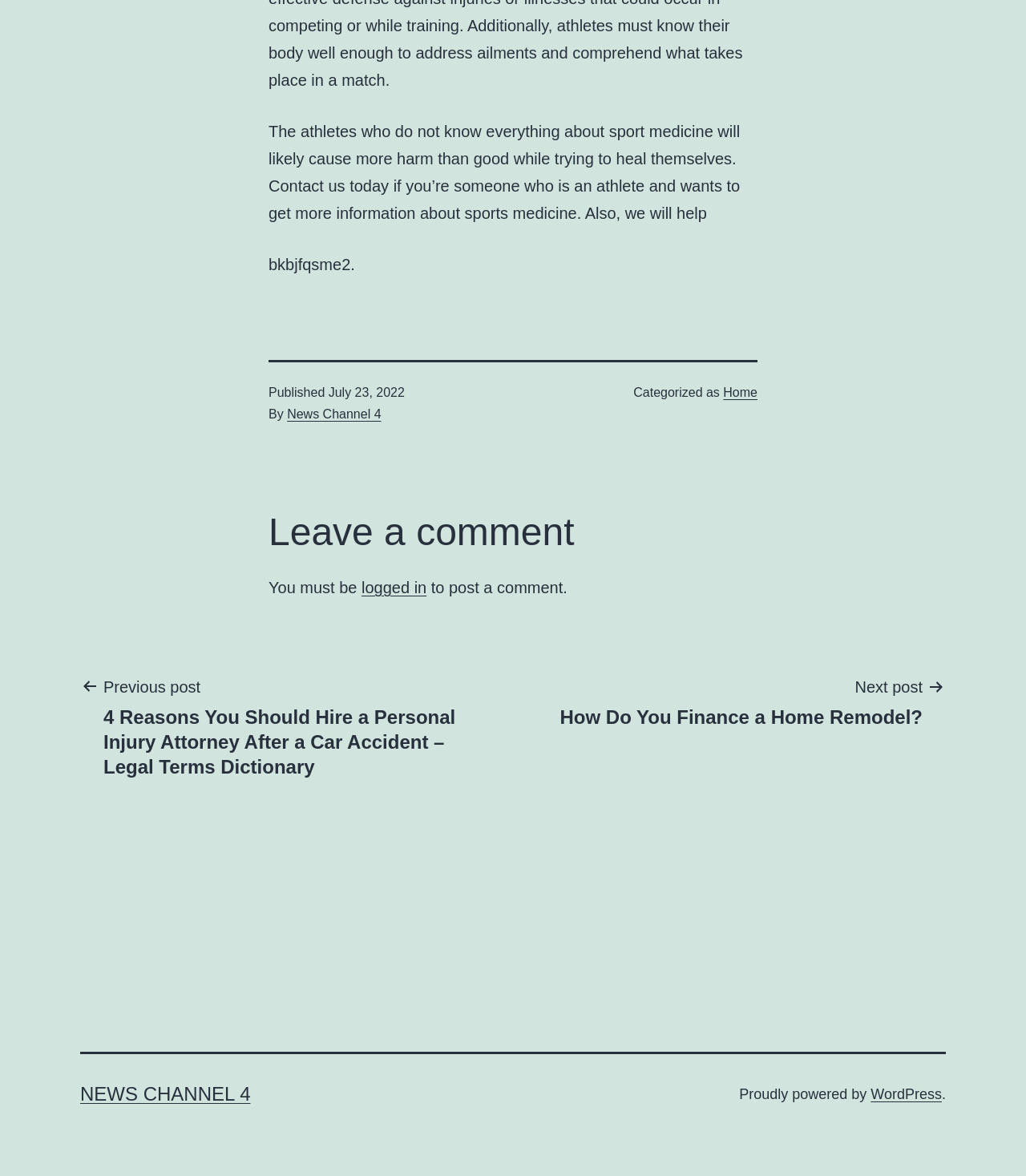What is the topic of the article?
Kindly give a detailed and elaborate answer to the question.

Based on the static text 'The athletes who do not know everything about sport medicine will likely cause more harm than good while trying to heal themselves.' at the top of the page, it is clear that the article is discussing sports medicine.